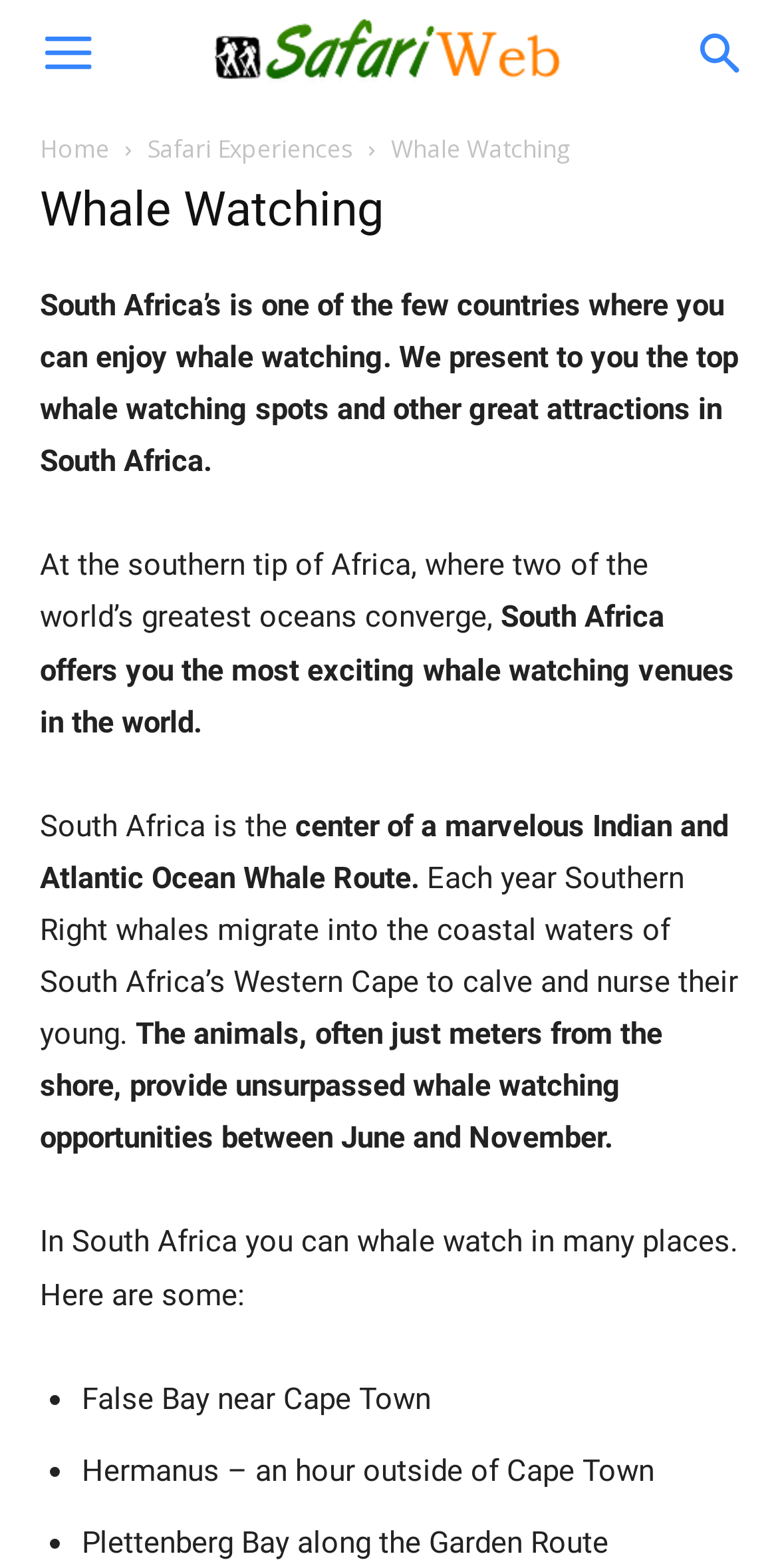Provide the bounding box coordinates of the HTML element this sentence describes: "Home". The bounding box coordinates consist of four float numbers between 0 and 1, i.e., [left, top, right, bottom].

[0.051, 0.084, 0.141, 0.106]